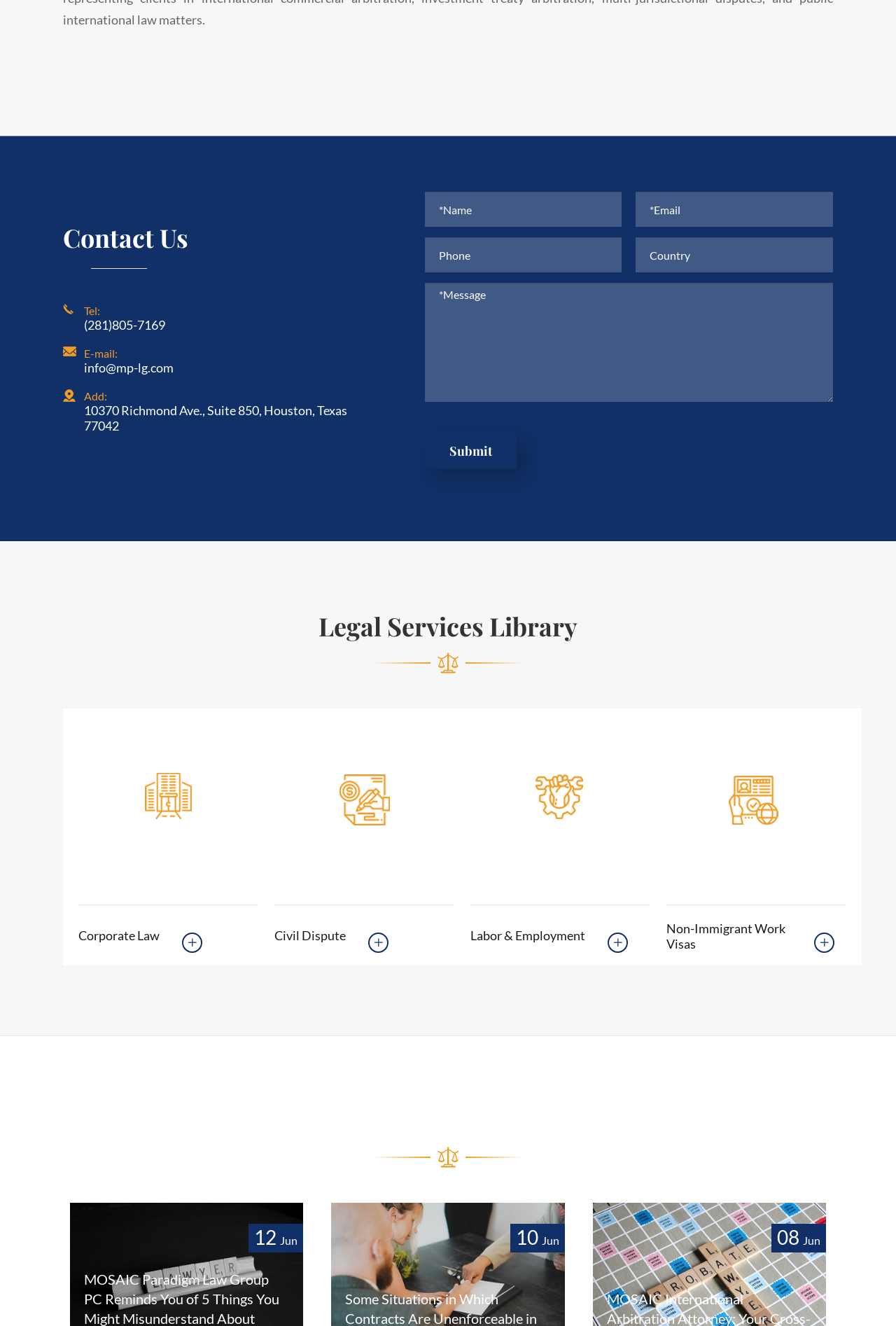Provide the bounding box coordinates of the HTML element described by the text: "parent_node: Corporate Law". The coordinates should be in the format [left, top, right, bottom] with values between 0 and 1.

[0.088, 0.545, 0.288, 0.682]